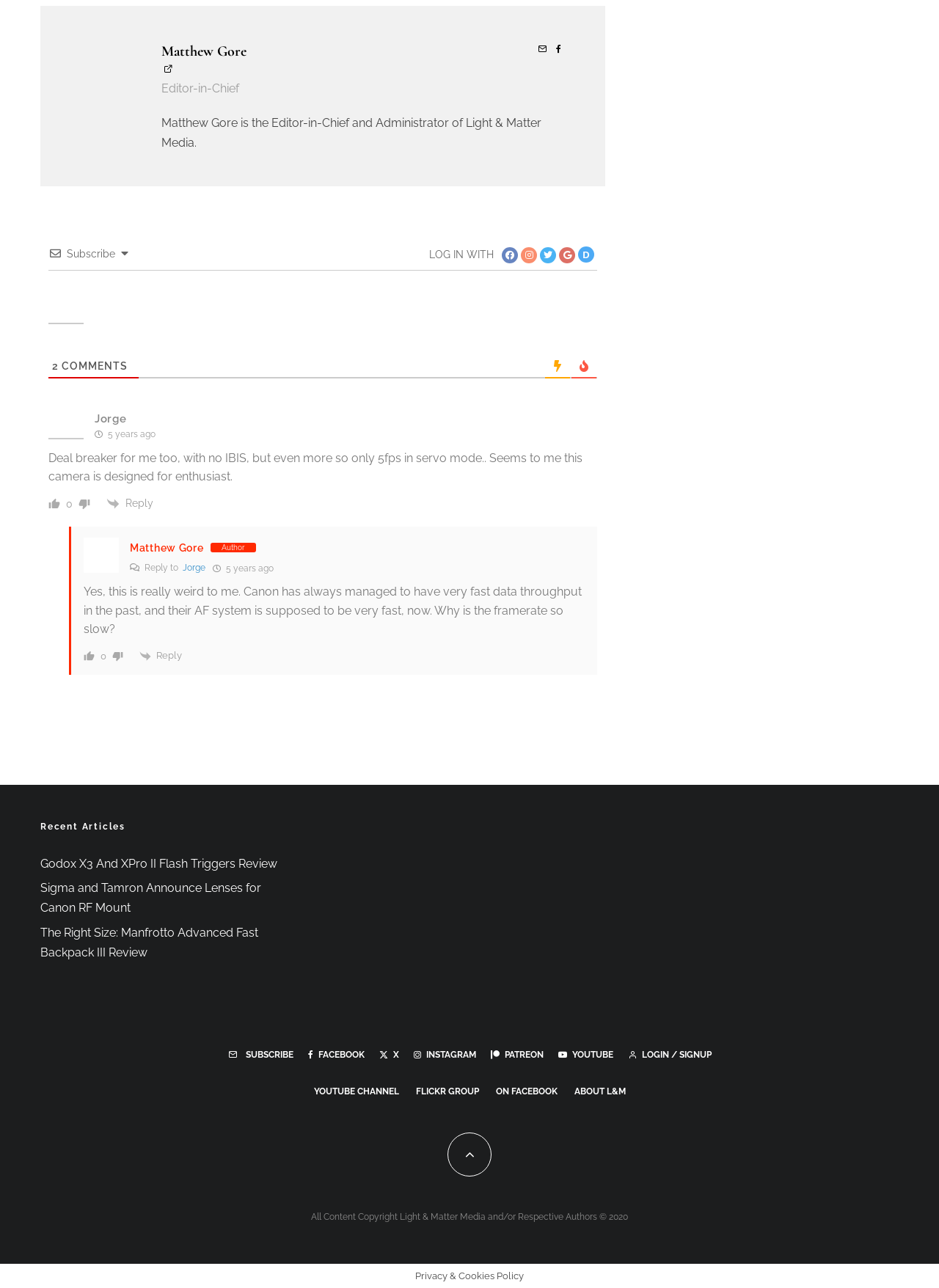Please find the bounding box coordinates of the element's region to be clicked to carry out this instruction: "View recent articles".

[0.043, 0.638, 0.316, 0.646]